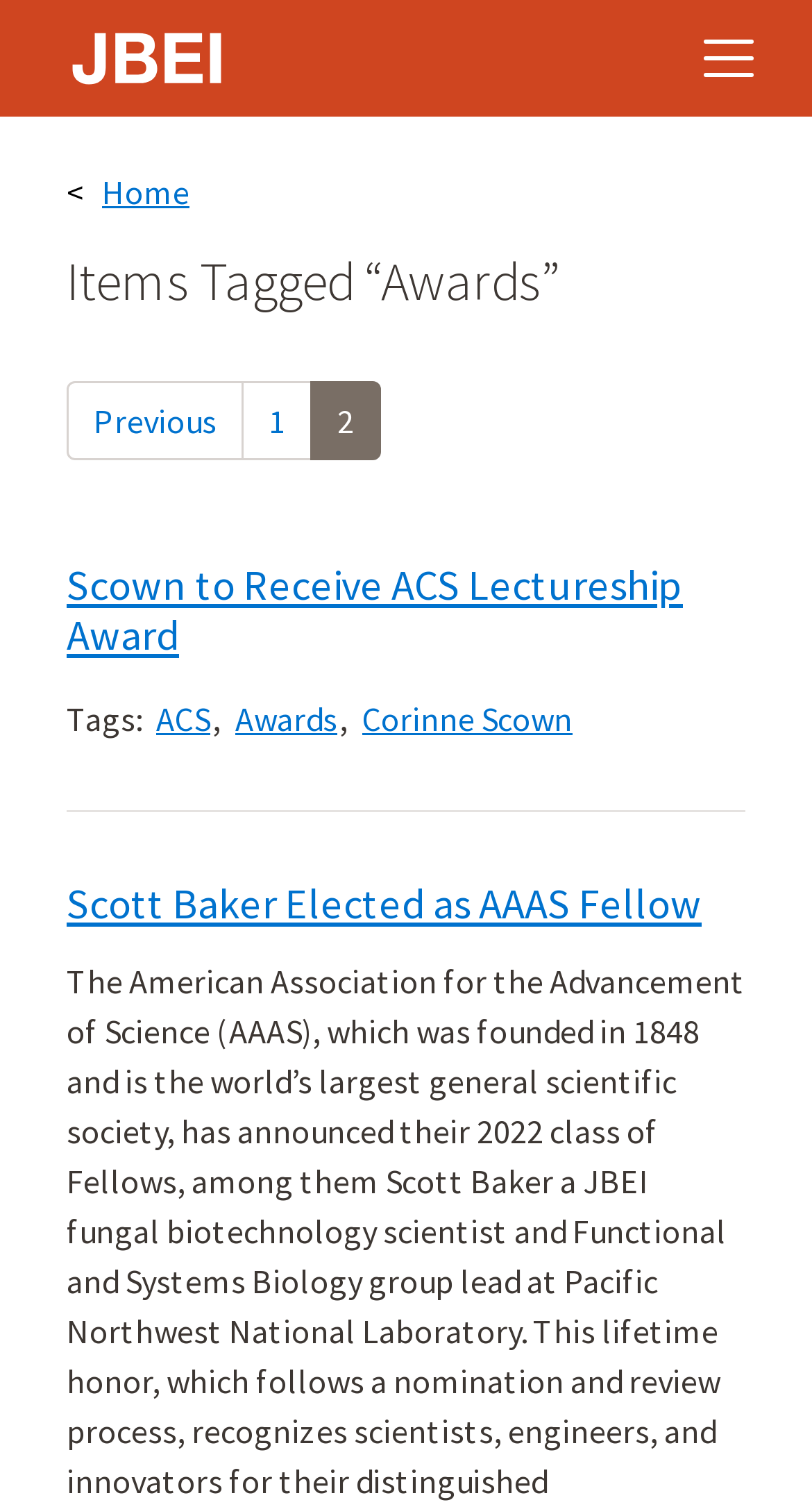Could you indicate the bounding box coordinates of the region to click in order to complete this instruction: "read about Scown to Receive ACS Lectureship Award".

[0.082, 0.371, 0.918, 0.439]